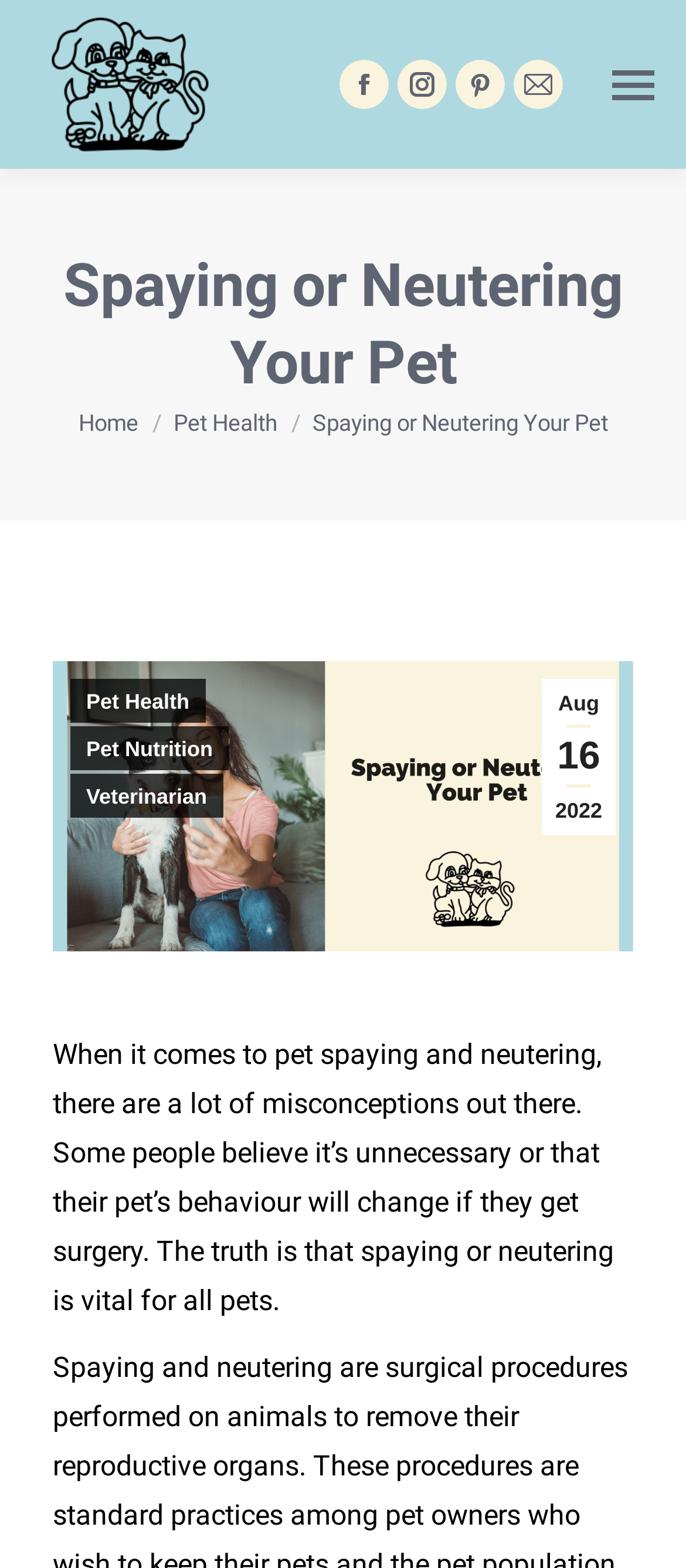Point out the bounding box coordinates of the section to click in order to follow this instruction: "Open Facebook page".

[0.495, 0.038, 0.567, 0.07]